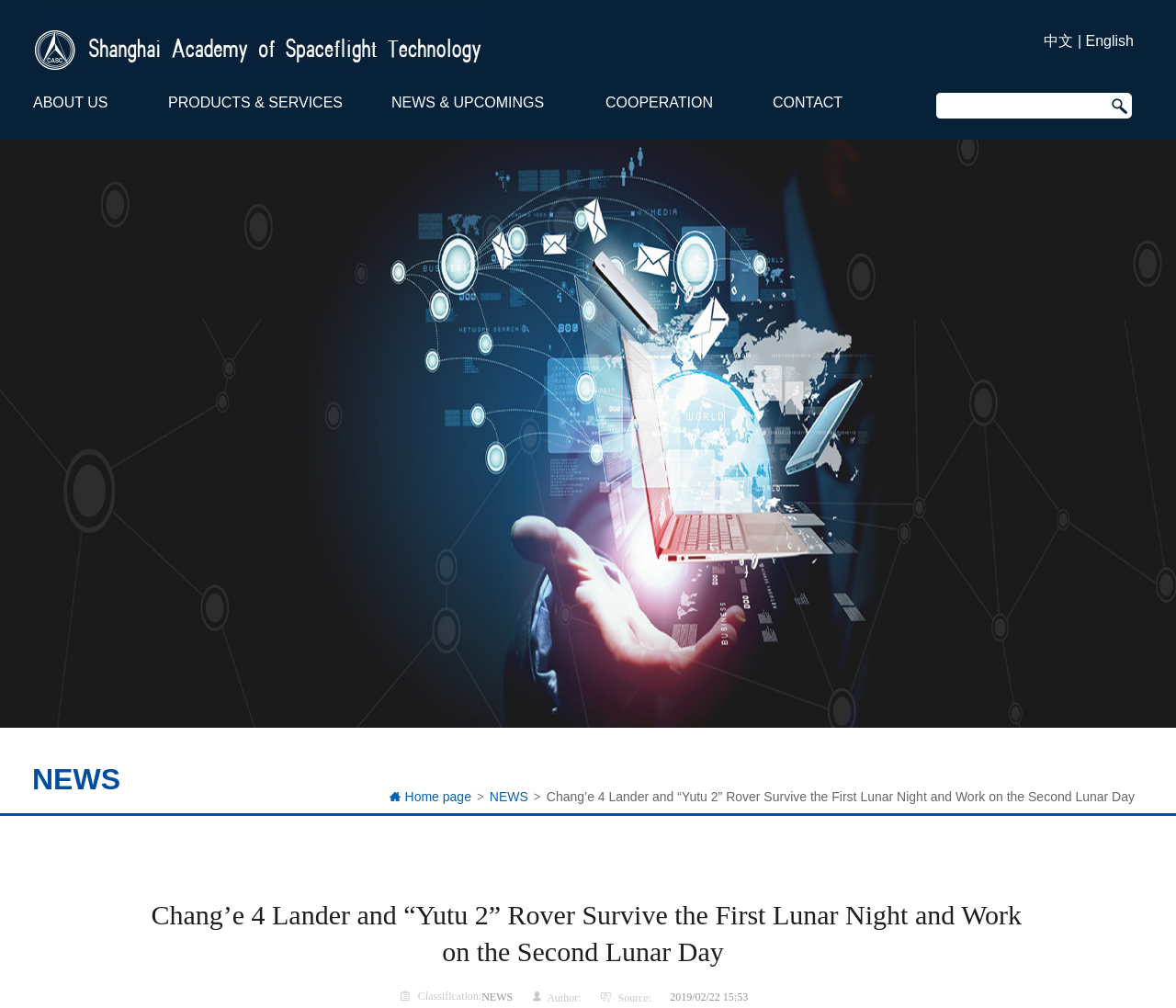What is the name of the spaceflight technology organization?
Examine the screenshot and reply with a single word or phrase.

Shanghai Academy of Spaceflight Technology